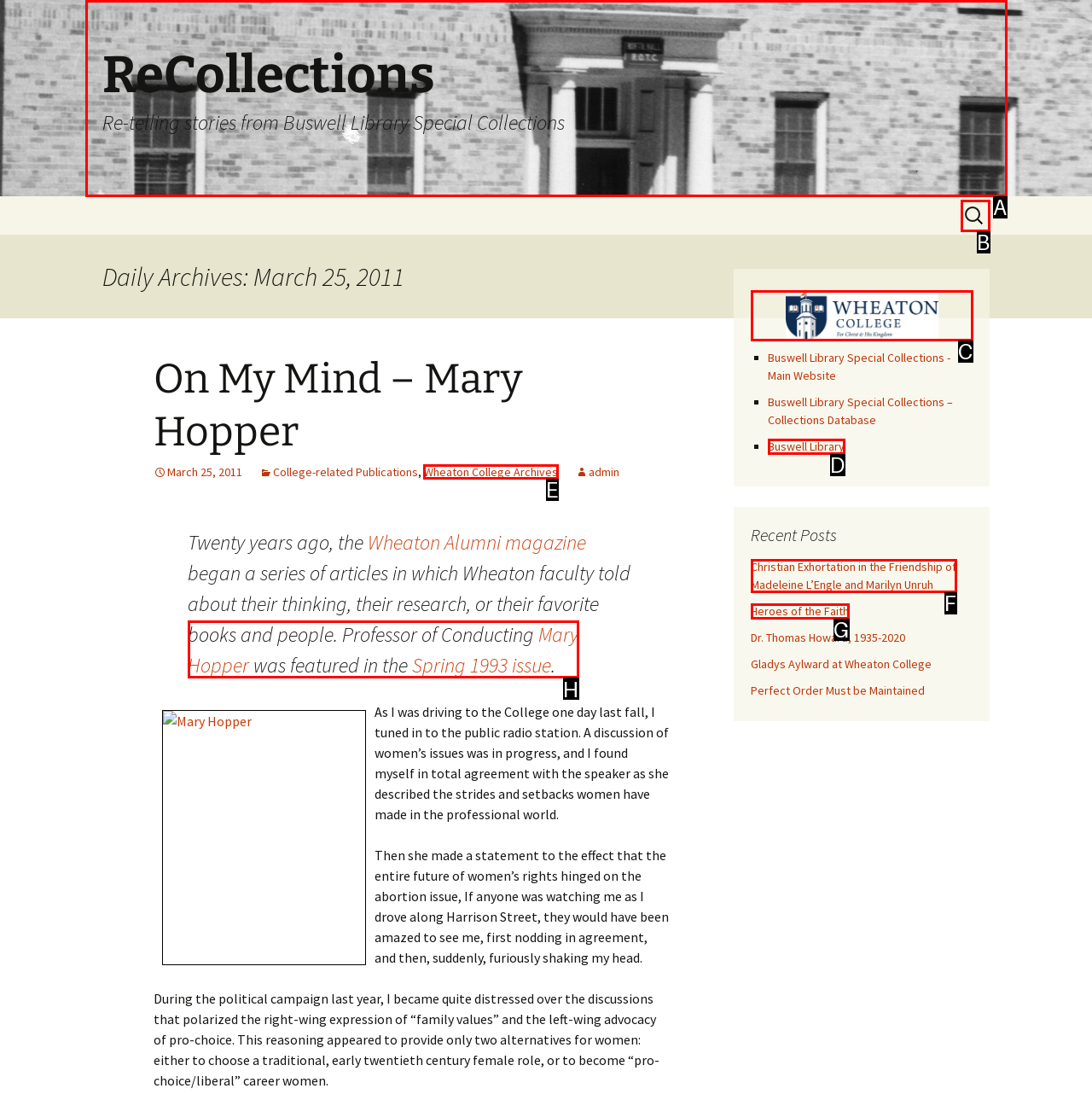Determine which HTML element to click to execute the following task: Visit the Wheaton College Archives Answer with the letter of the selected option.

E